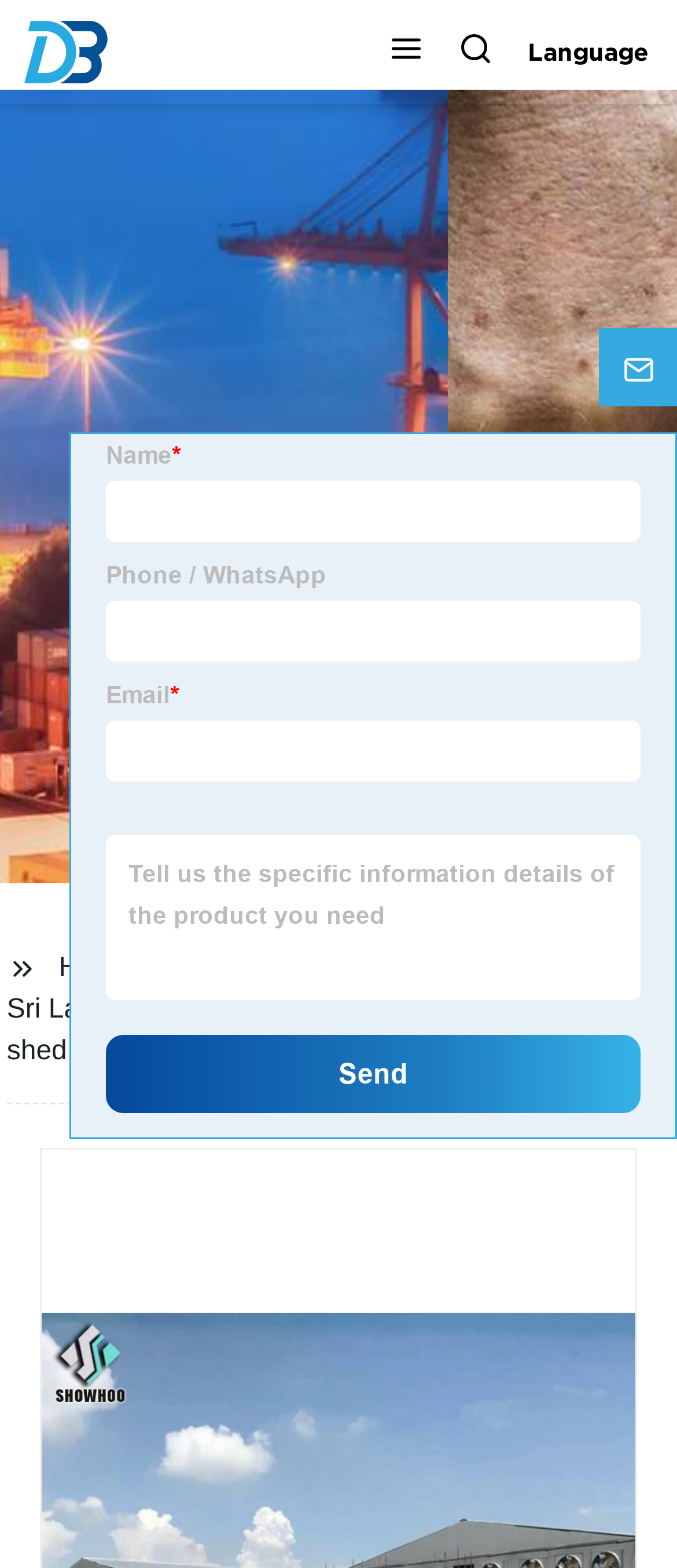Using the provided description Menü, find the bounding box coordinates for the UI element. Provide the coordinates in (top-left x, top-left y, bottom-right x, bottom-right y) format, ensuring all values are between 0 and 1.

None